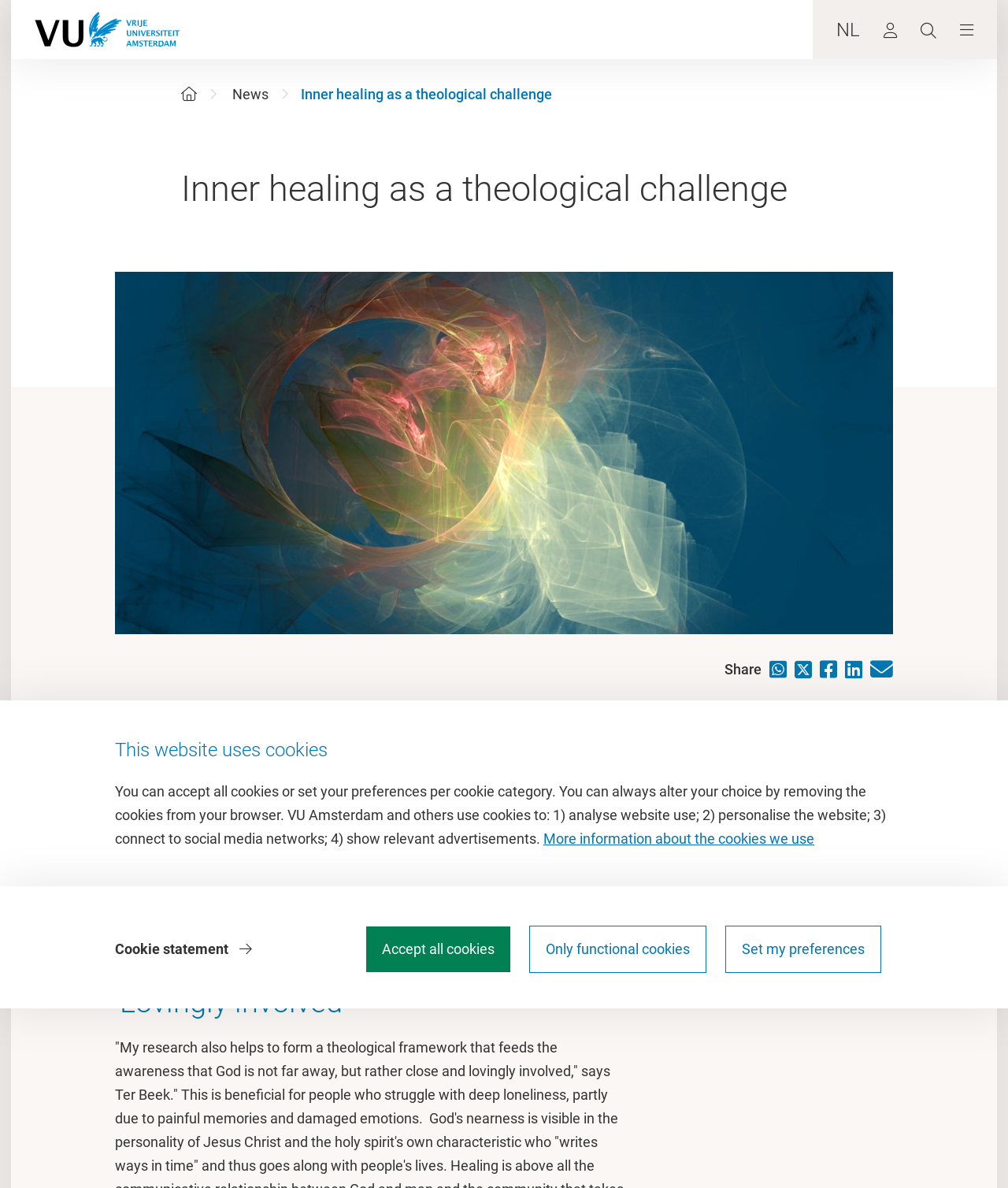Produce an extensive caption that describes everything on the webpage.

This webpage is about inner healing as a theological challenge, with a focus on the importance of good theology. At the top left, there is a link to "Vrije Universiteit Amsterdam" accompanied by an image of the university's logo. On the top right, there are several links and options, including "Language Switch" with the current language set to "NL", a "Profile" link, a "Search" link, and a "Menu" link.

Below the top section, there is a navigation breadcrumb trail with links to "Home" and "News", followed by the title "Inner healing as a theological challenge". This title is also presented as a heading, with a larger font size.

On the left side of the page, there is a cover image of a book titled "Balm that heals the soul" by Henrico ter Beek. Below the book cover, there is a section with a date "9 January 2023" and a quote from Ter Beek's work, discussing the importance of appropriate interpretation of experiences of inner healing.

Further down, there is a heading "'Lovingly involved'" and a section about cookies used on the website. This section includes a brief description of how cookies are used, followed by three buttons to manage cookie preferences: "Accept all cookies", "Only functional cookies", and "Set my preferences". There is also a link to "More information about the cookies we use" and a "Cookie statement" link.

Throughout the page, there are several social media links, represented by icons, allowing users to share the content.